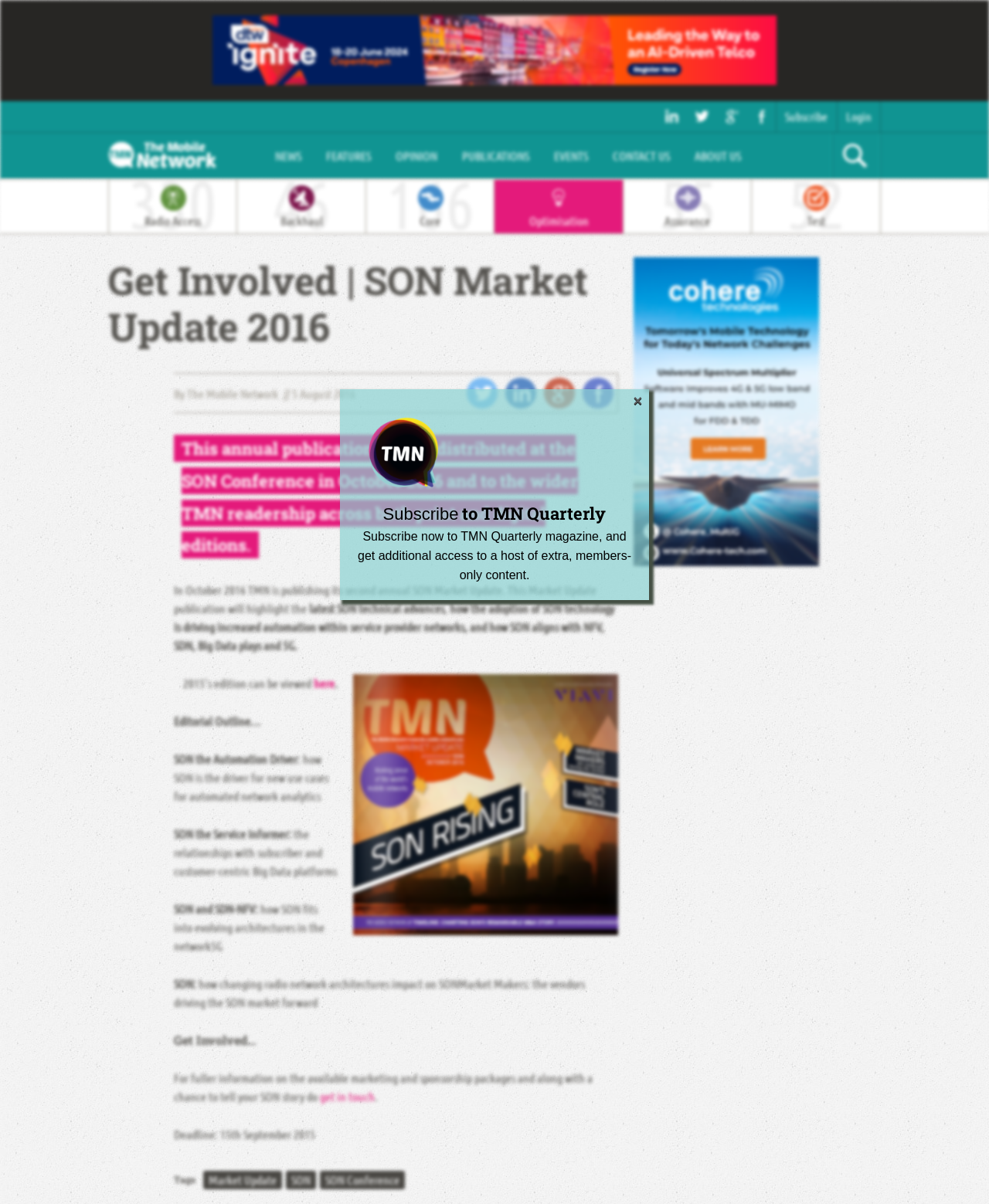Locate the bounding box coordinates of the clickable region necessary to complete the following instruction: "read about Esser for Justice". Provide the coordinates in the format of four float numbers between 0 and 1, i.e., [left, top, right, bottom].

None